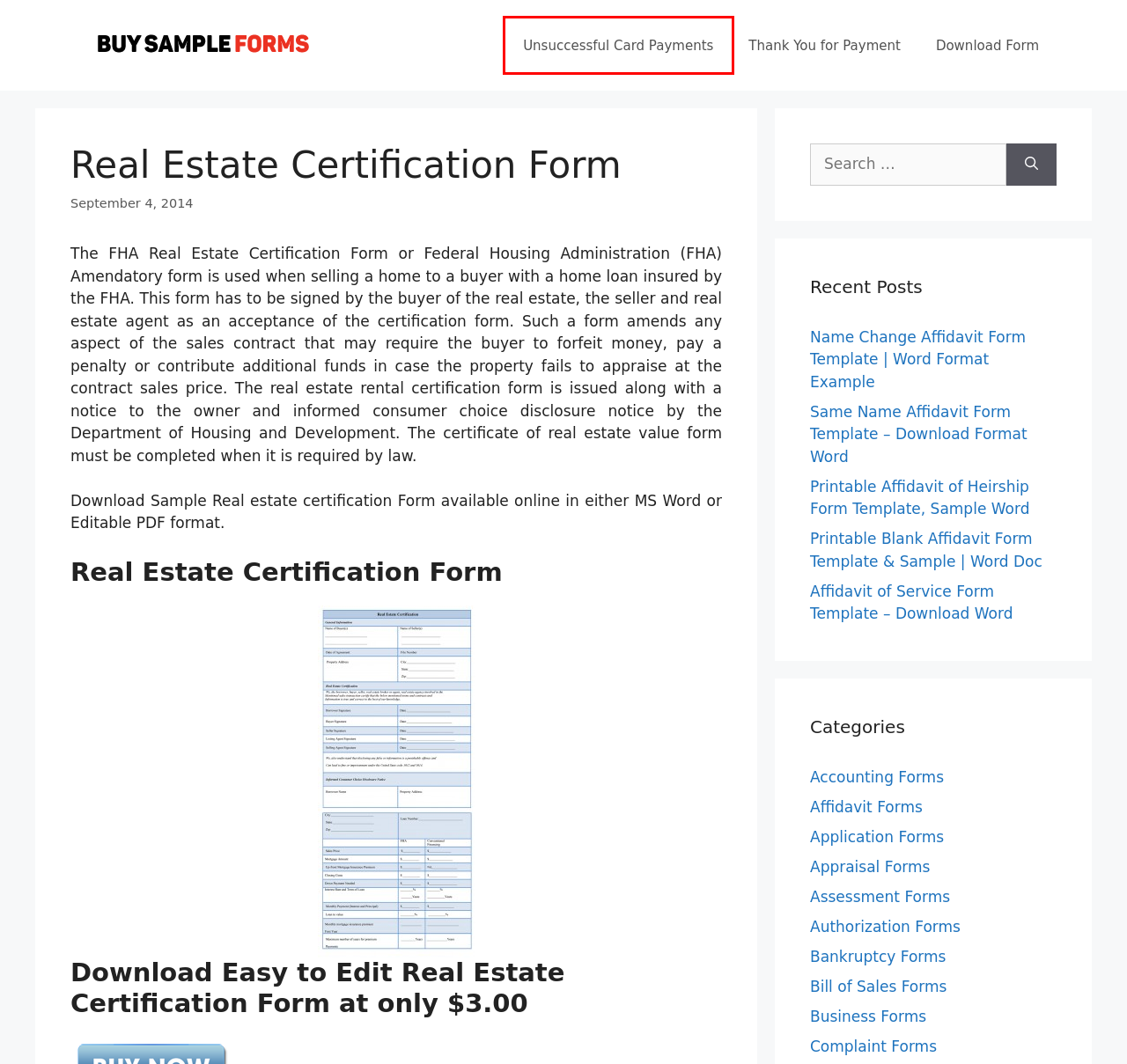Consider the screenshot of a webpage with a red bounding box and select the webpage description that best describes the new page that appears after clicking the element inside the red box. Here are the candidates:
A. Bankruptcy Forms Archives - Sample Forms
B. Business Forms Archives - Sample Forms
C. Application Forms Archives - Sample Forms
D. Bill of Sales Forms Archives - Sample Forms
E. Affidavit of Service Form Template - Download Word Format
F. Unsuccessful Card Payments - Sample Forms
G. Complaint Forms Archives - Sample Forms
H. Affidavit Forms Archives - Sample Forms

F